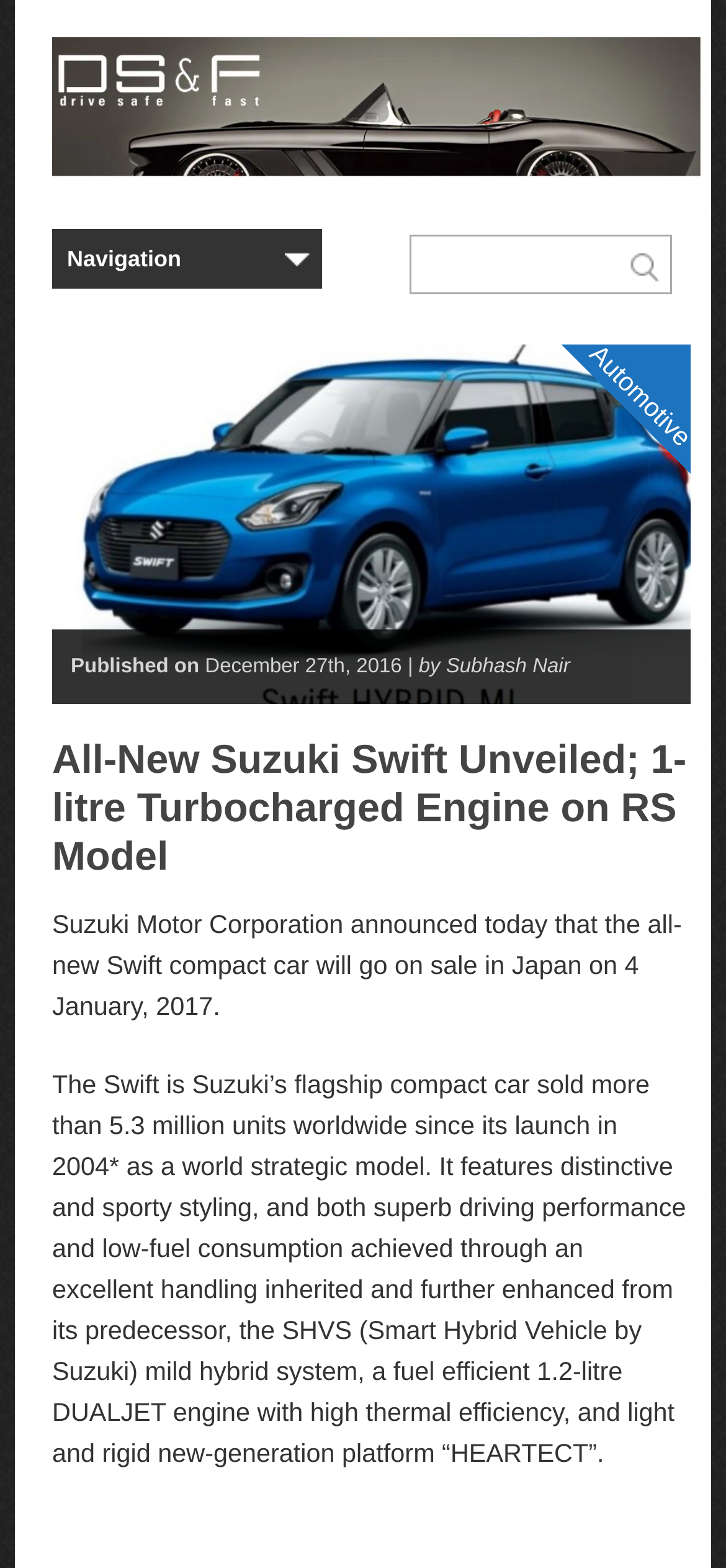Determine the heading of the webpage and extract its text content.

All-New Suzuki Swift Unveiled; 1-litre Turbocharged Engine on RS Model